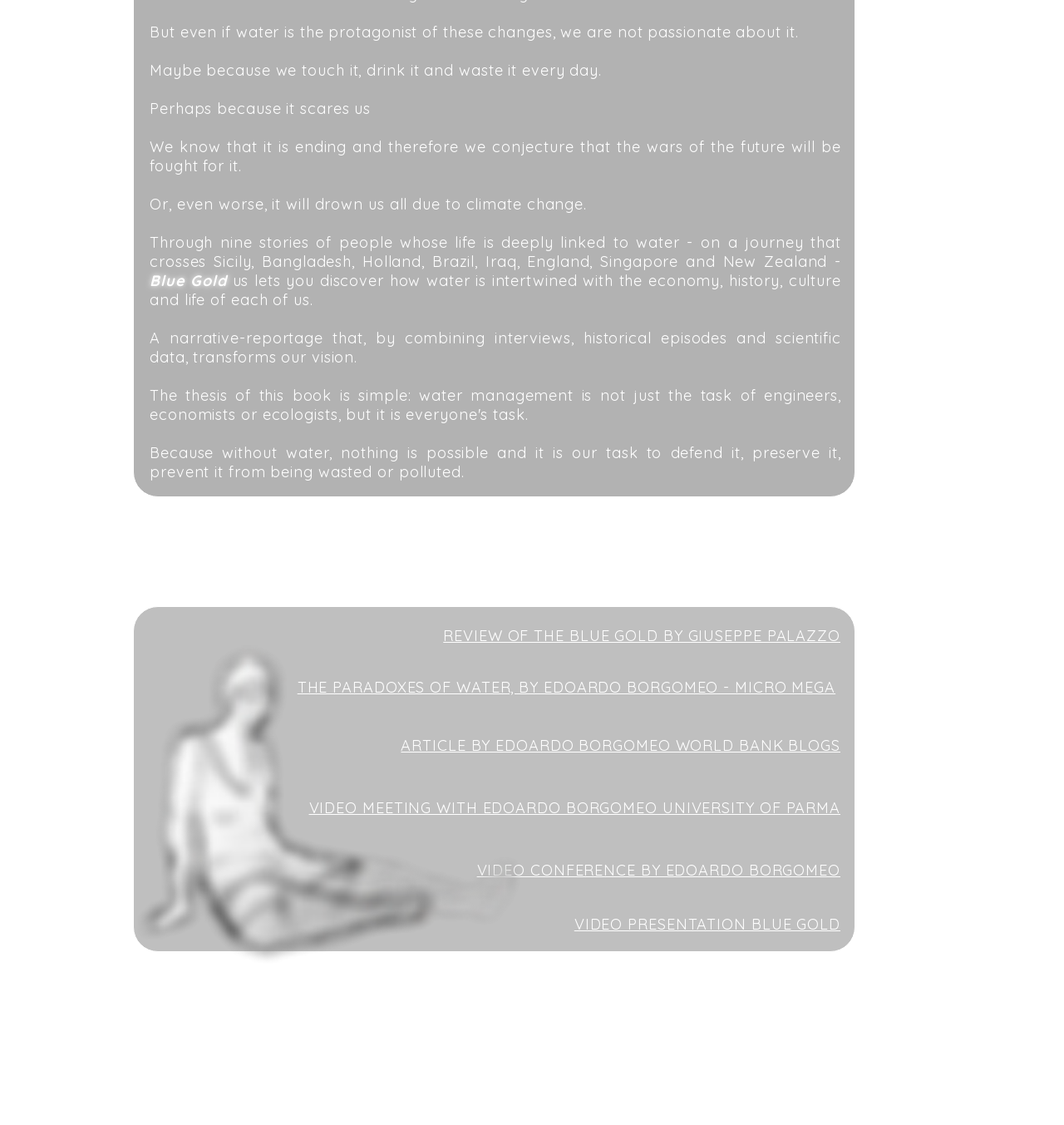Identify the bounding box coordinates of the clickable region necessary to fulfill the following instruction: "Click the link to read the article by Edoardo Borgomeo on World Bank Blogs". The bounding box coordinates should be four float numbers between 0 and 1, i.e., [left, top, right, bottom].

[0.259, 0.654, 0.79, 0.671]